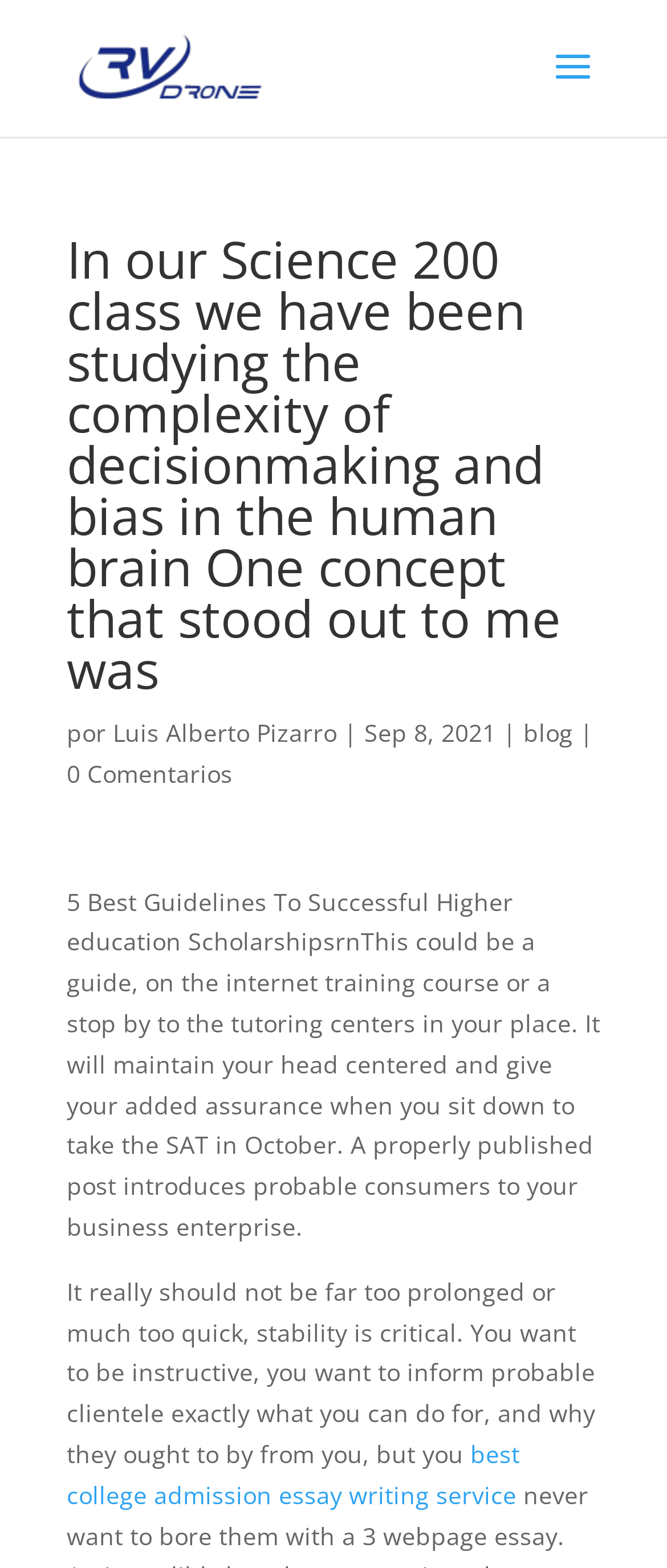Consider the image and give a detailed and elaborate answer to the question: 
When was the article published?

The article was published on 'Sep 8, 2021', which is a static text on the webpage, indicating the date when the article was published.